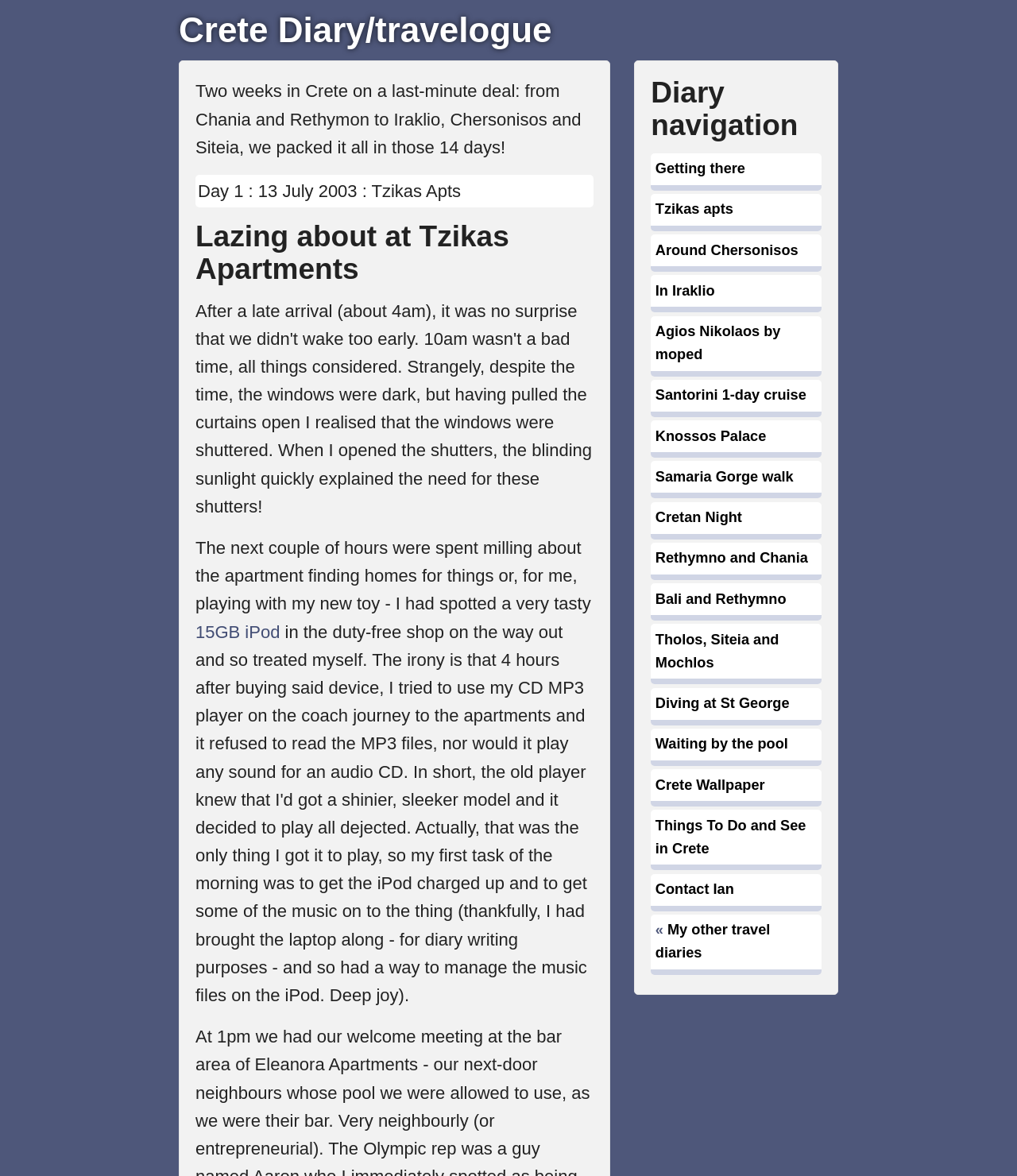Locate the bounding box coordinates of the clickable element to fulfill the following instruction: "Contact 'Ian'". Provide the coordinates as four float numbers between 0 and 1 in the format [left, top, right, bottom].

[0.64, 0.743, 0.808, 0.775]